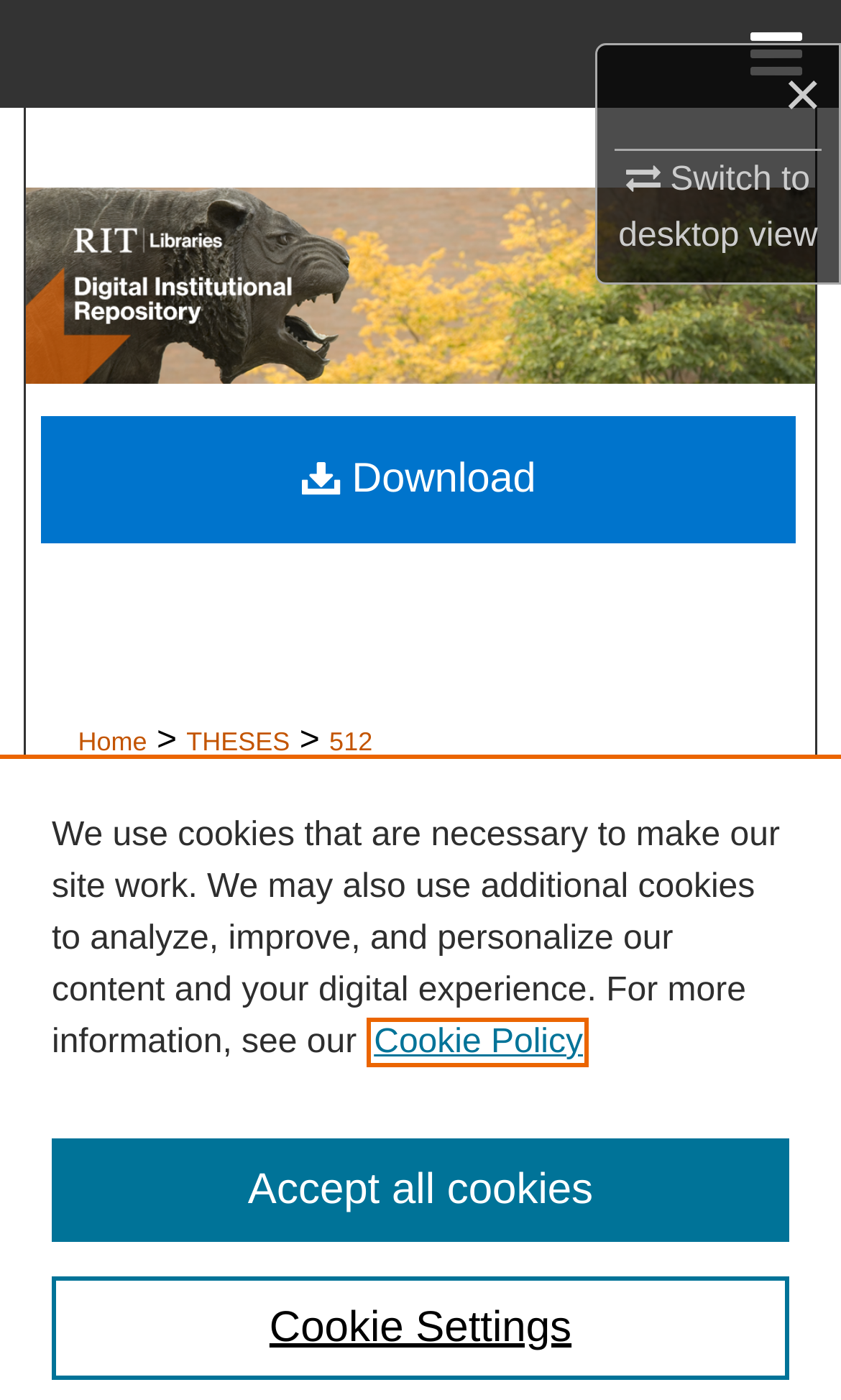What is the title of the study?
Based on the visual, give a brief answer using one word or a short phrase.

A Study discussing the future outlook of REITs after the REIT modernization act